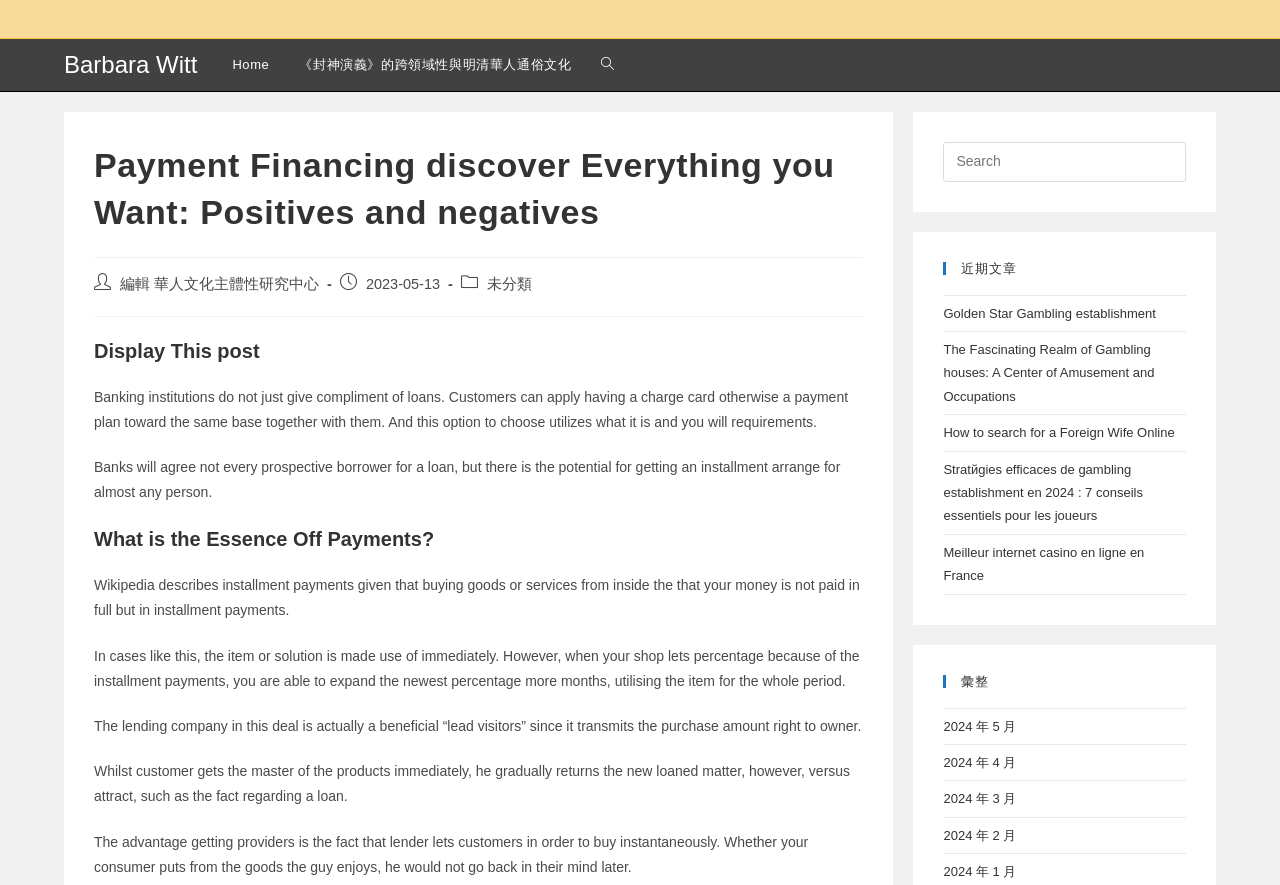Locate the bounding box coordinates of the area that needs to be clicked to fulfill the following instruction: "Search for something on the website". The coordinates should be in the format of four float numbers between 0 and 1, namely [left, top, right, bottom].

[0.737, 0.16, 0.927, 0.205]